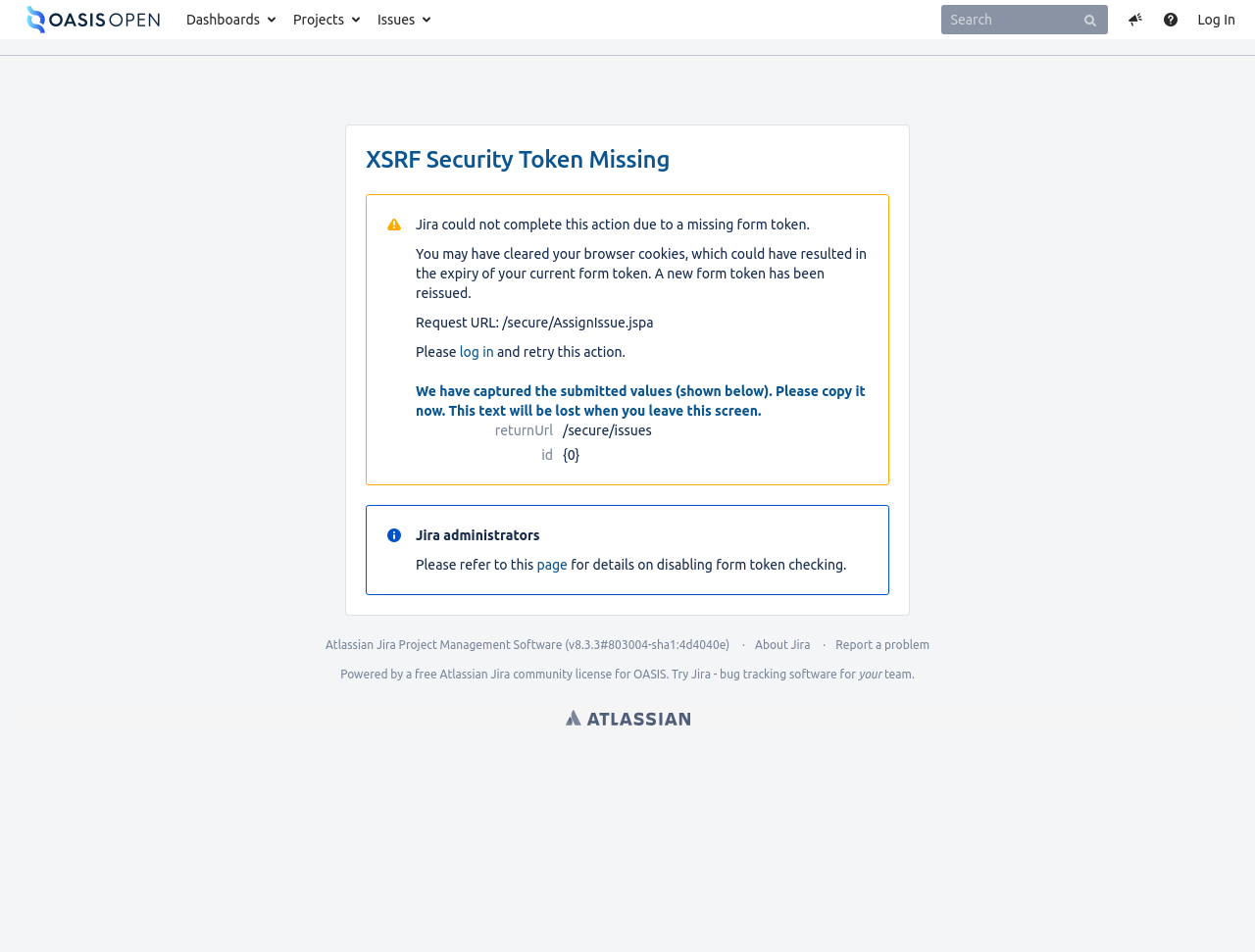Please identify the bounding box coordinates of the region to click in order to complete the task: "Log in". The coordinates must be four float numbers between 0 and 1, specified as [left, top, right, bottom].

[0.946, 0.0, 0.992, 0.041]